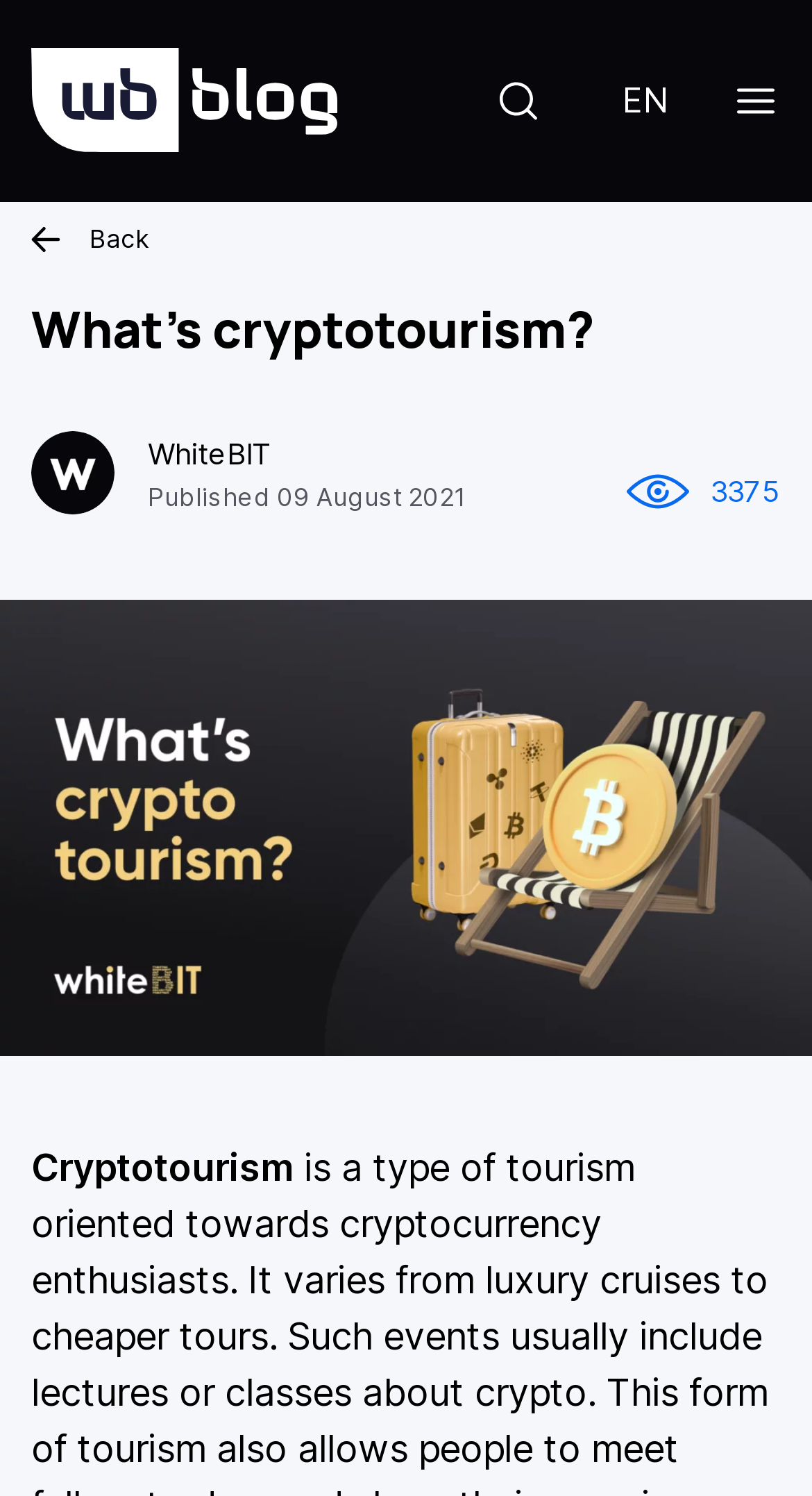Answer this question using a single word or a brief phrase:
How many views does the article have?

3375